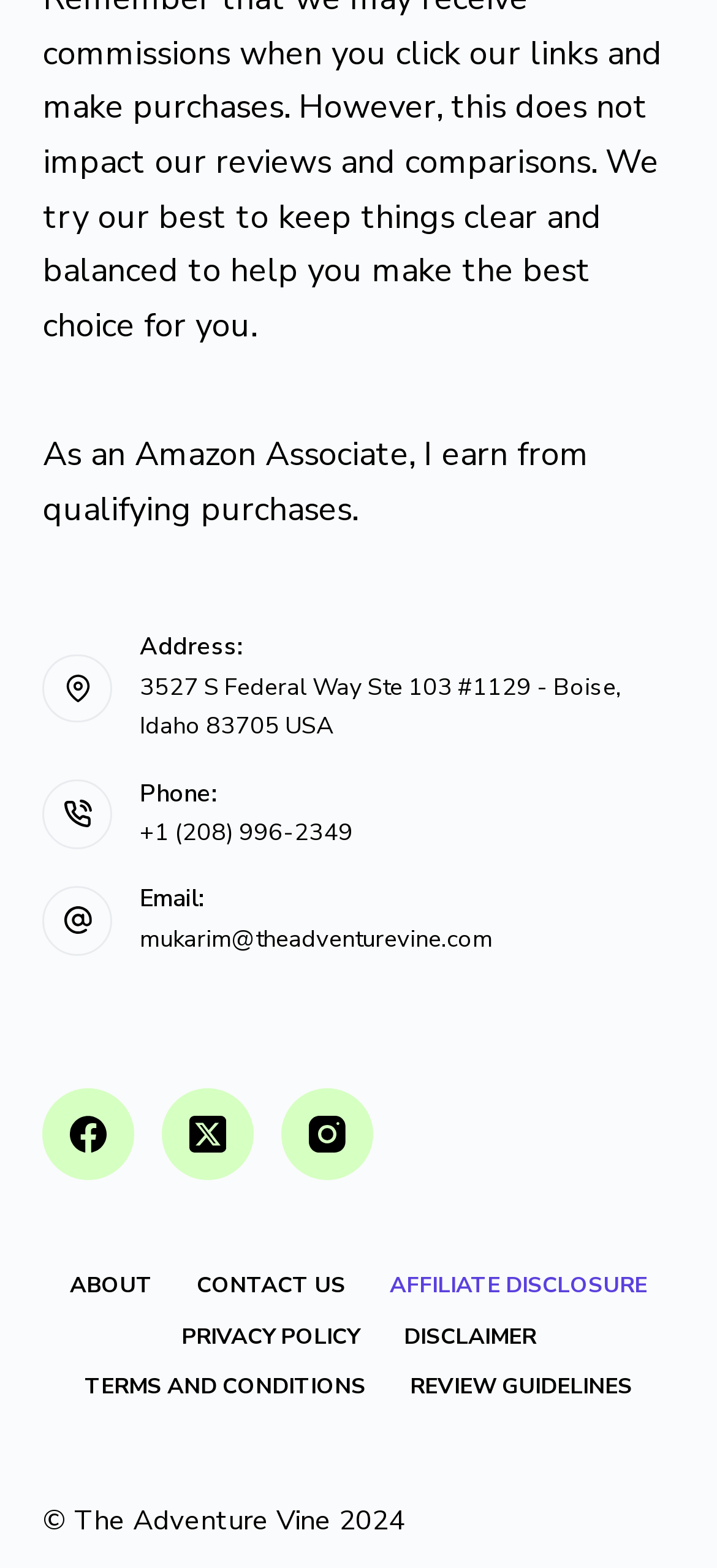Please locate the bounding box coordinates of the element that should be clicked to complete the given instruction: "Share the page".

None